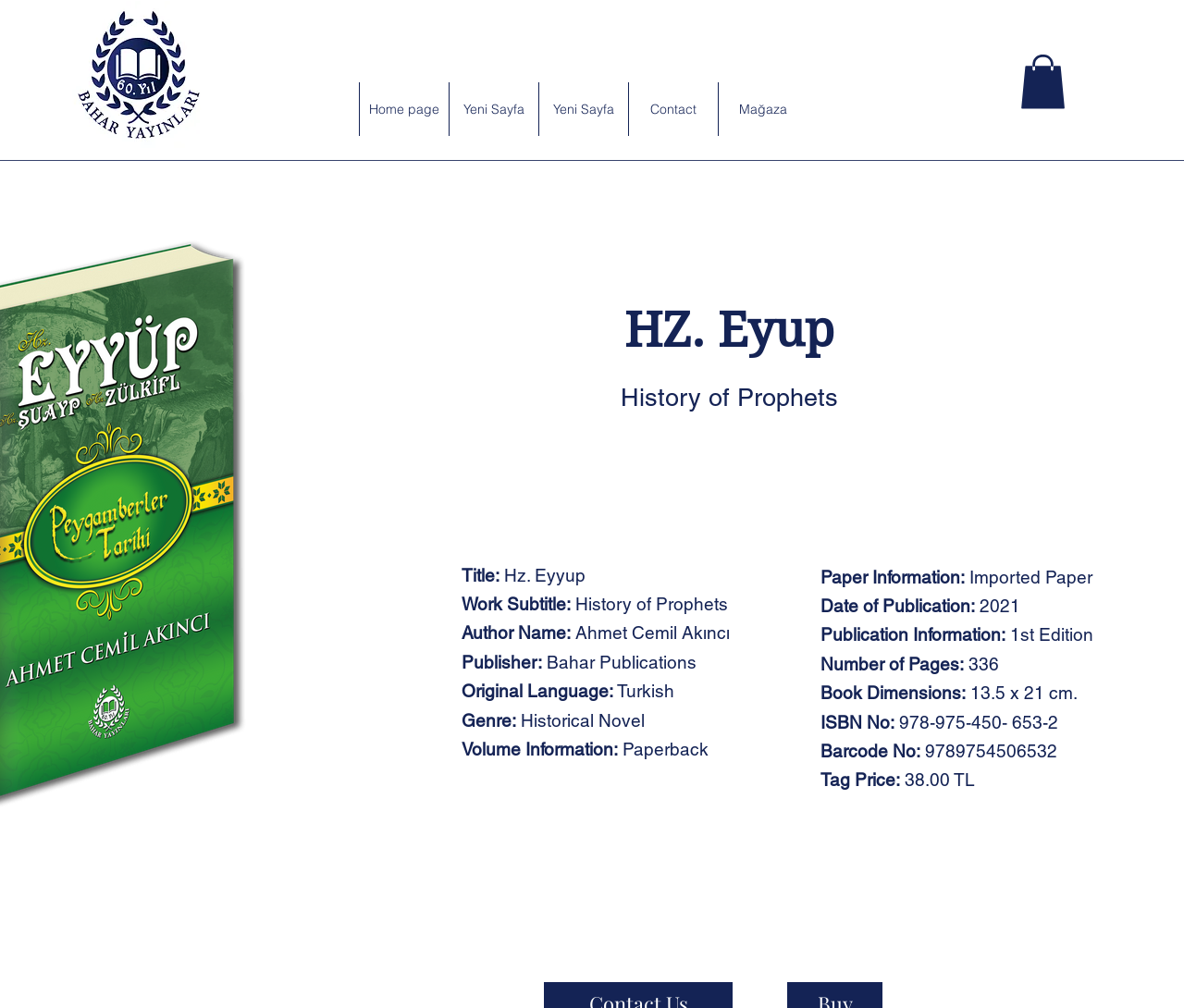Using the description: "name="search" placeholder="type search term..."", identify the bounding box of the corresponding UI element in the screenshot.

None